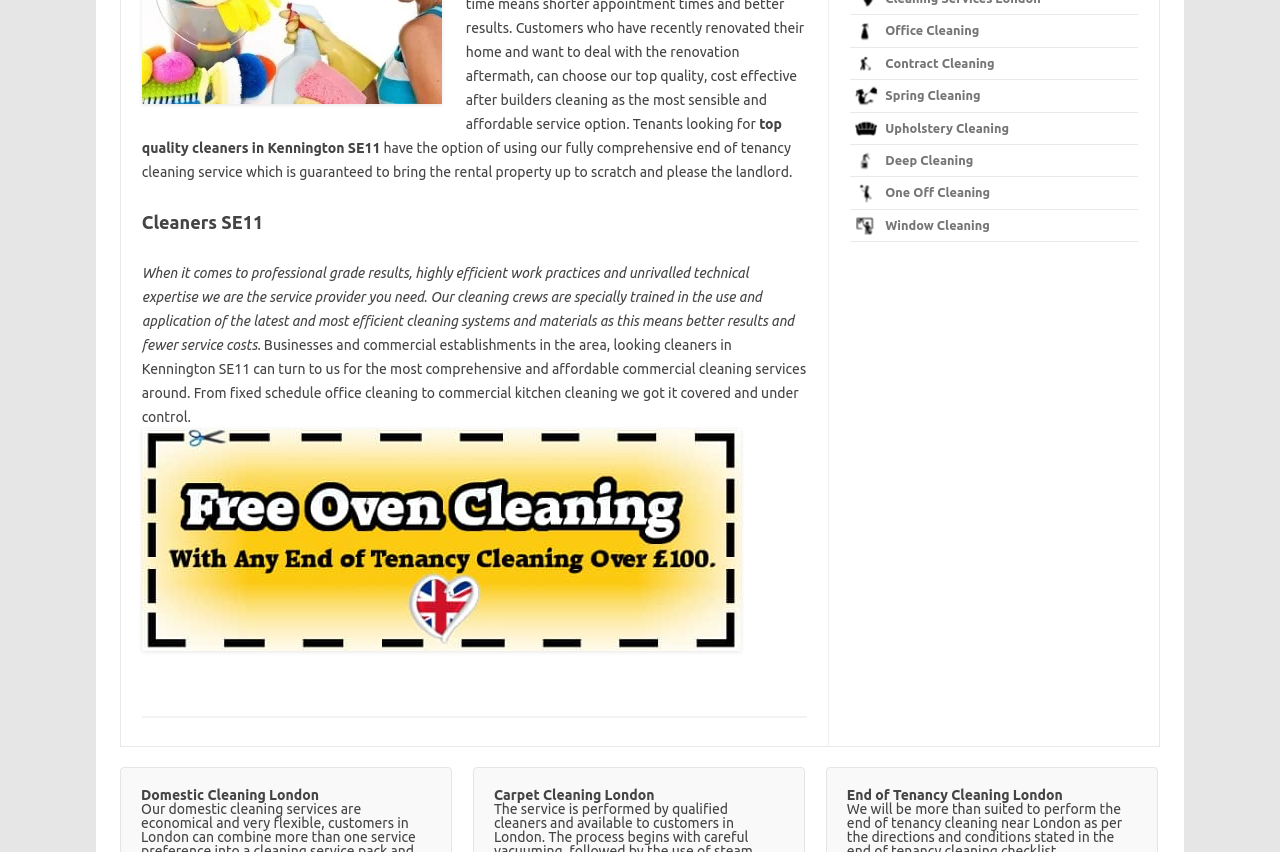Locate the bounding box of the user interface element based on this description: "Customer portal".

None